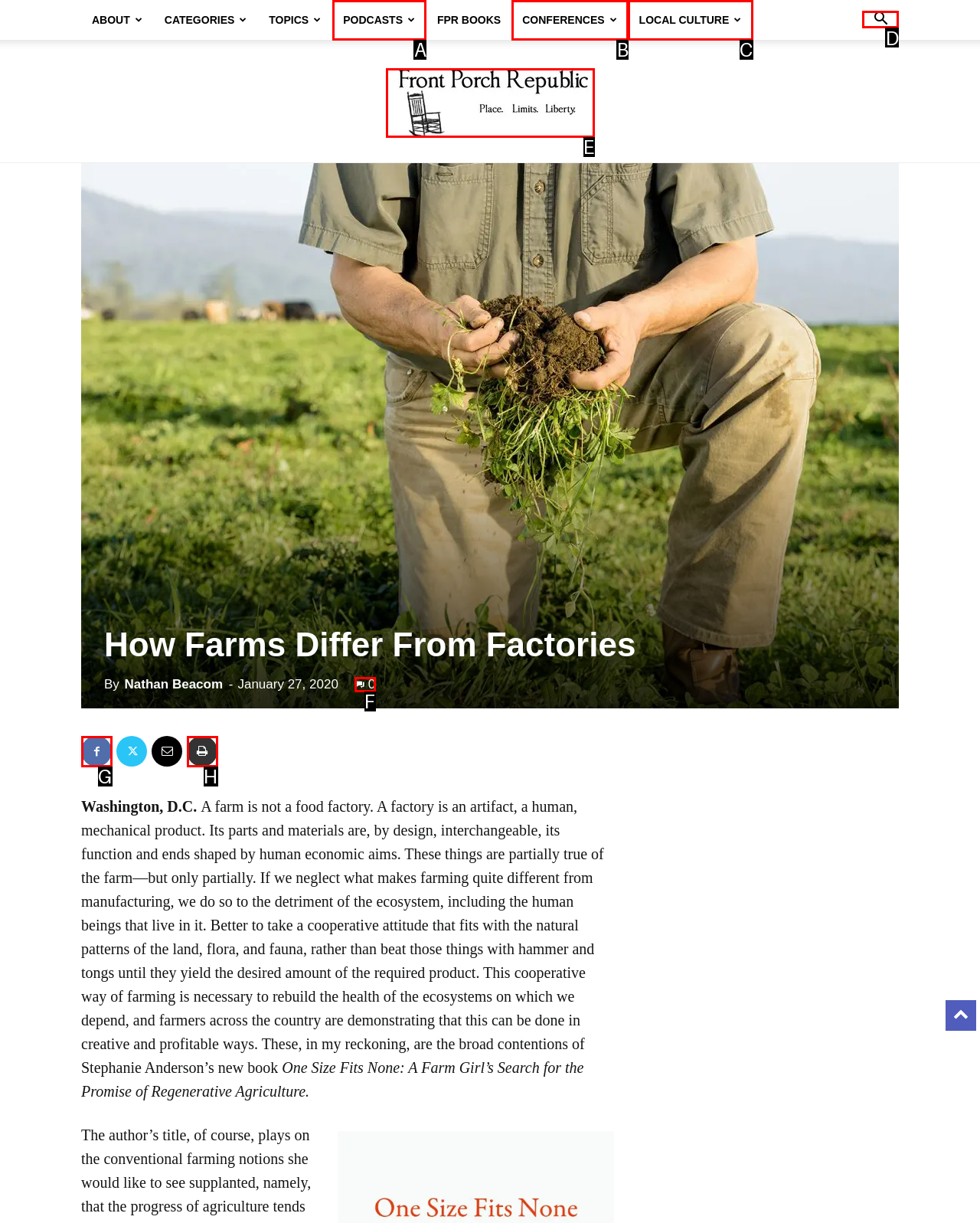Select the appropriate HTML element that needs to be clicked to finish the task: Search for something
Reply with the letter of the chosen option.

D